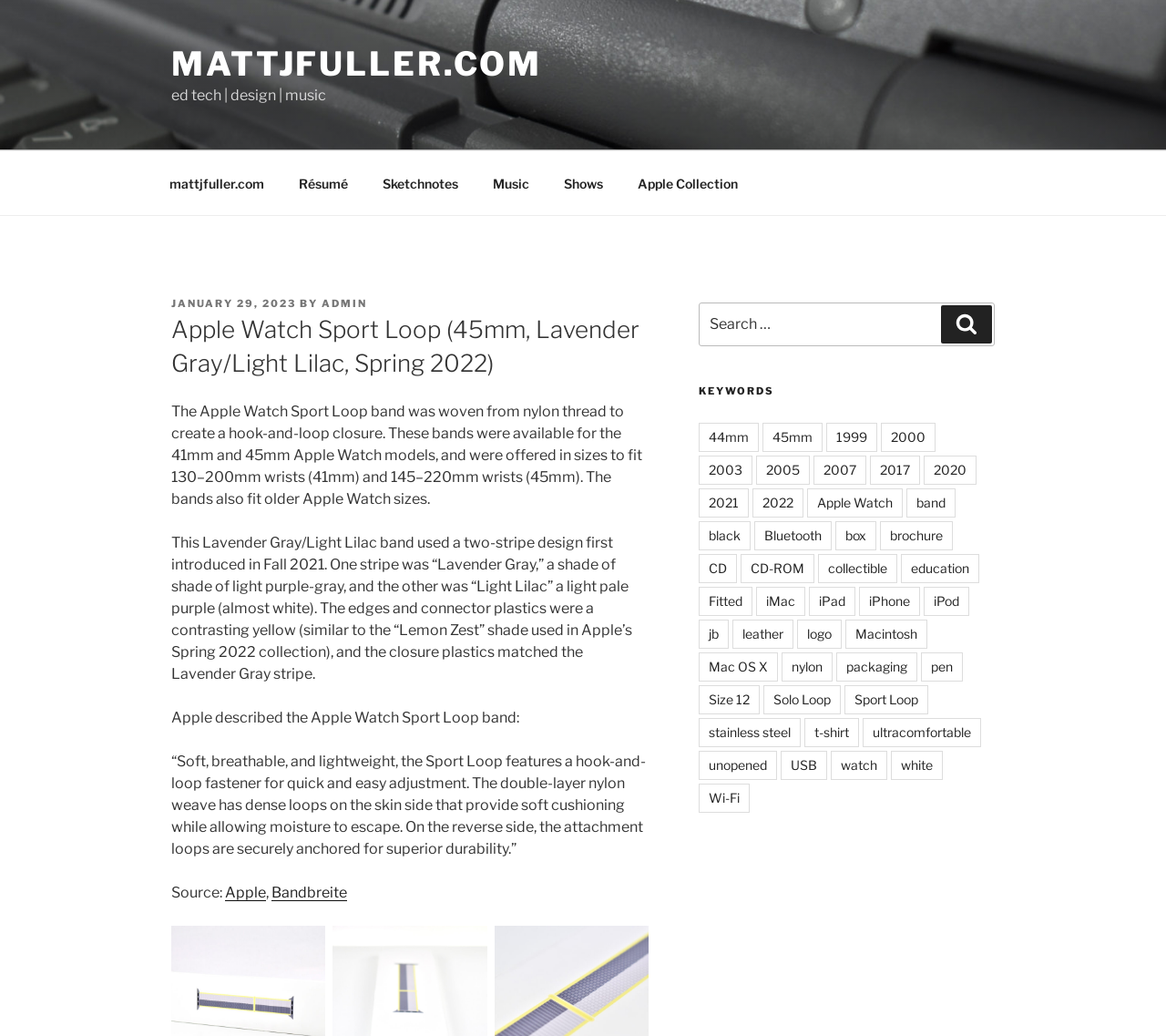What is the color of the Apple Watch Sport Loop band?
Identify the answer in the screenshot and reply with a single word or phrase.

Lavender Gray/Light Lilac